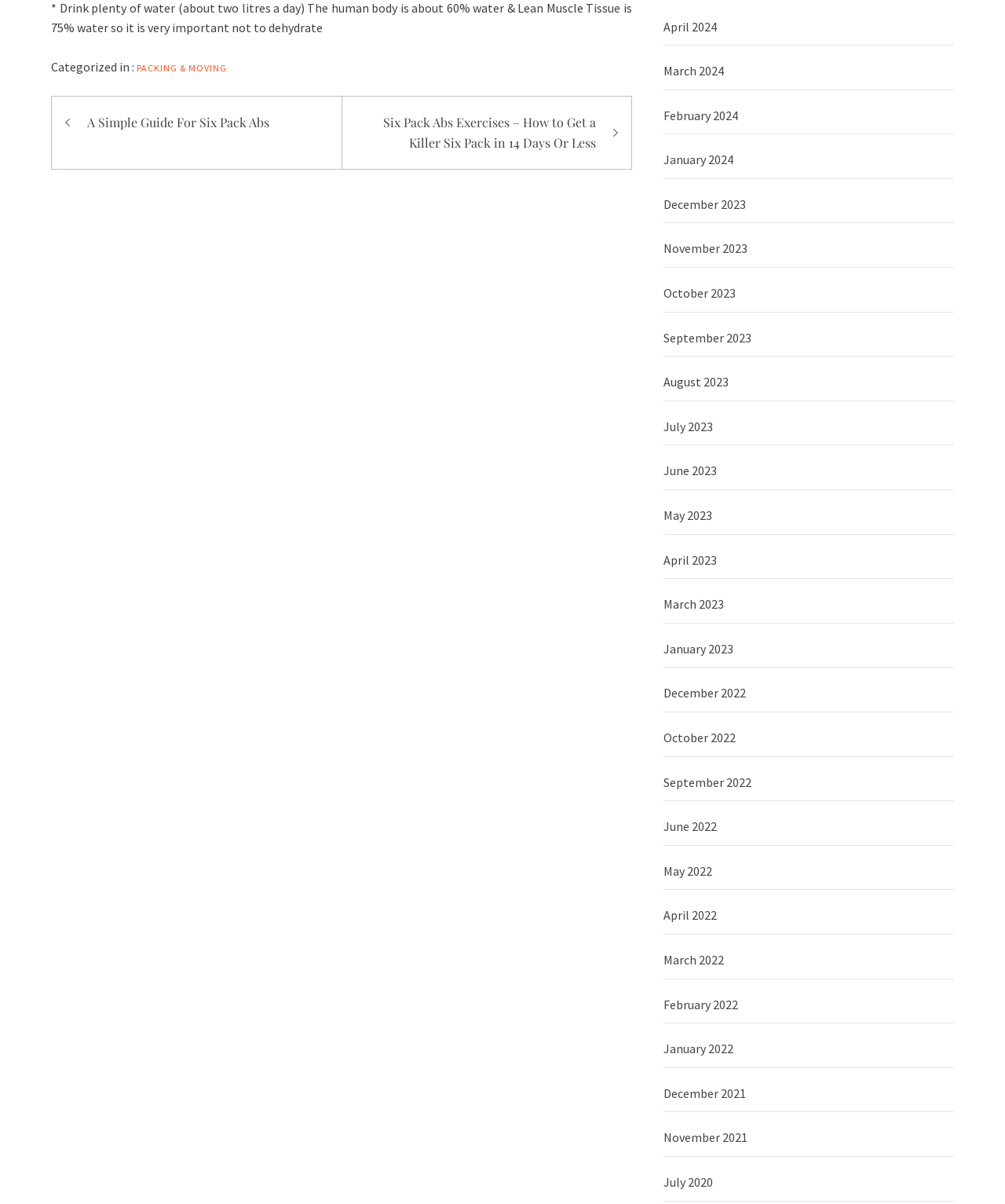Determine the bounding box for the UI element as described: "Packing & Moving". The coordinates should be represented as four float numbers between 0 and 1, formatted as [left, top, right, bottom].

[0.136, 0.051, 0.226, 0.061]